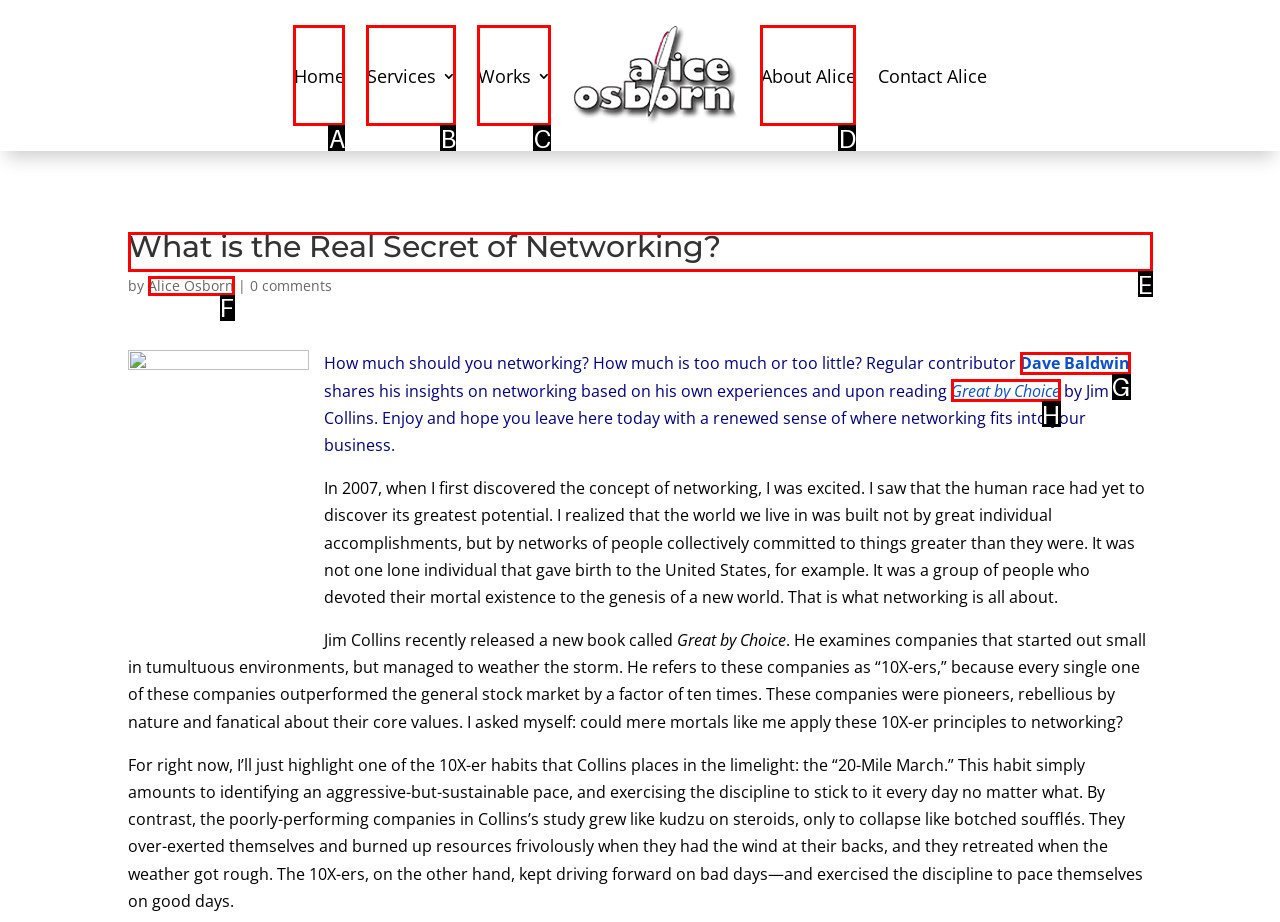Select the appropriate HTML element that needs to be clicked to finish the task: read the article
Reply with the letter of the chosen option.

E